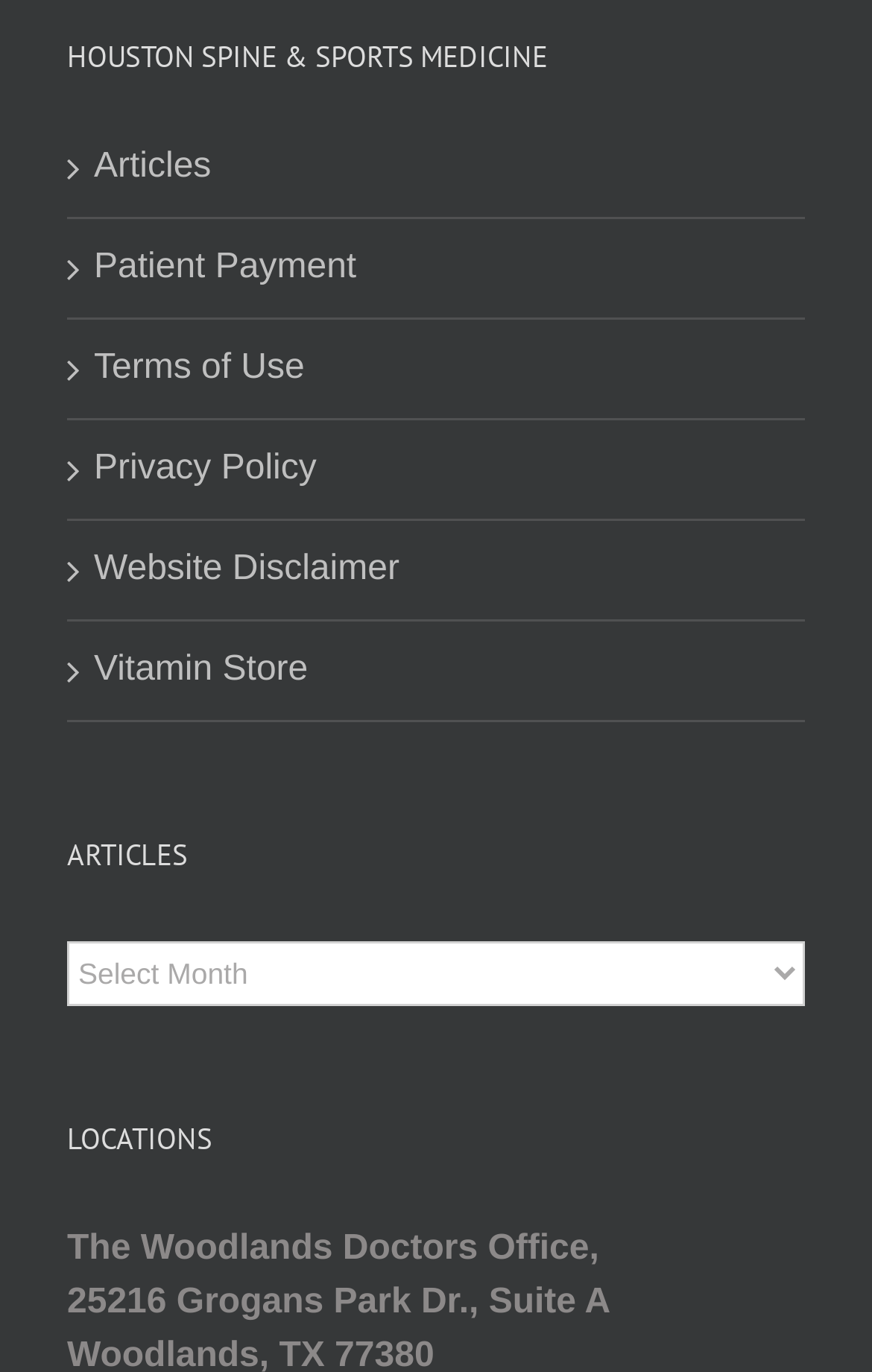Please find the bounding box for the UI element described by: "Privacy Policy".

[0.108, 0.323, 0.897, 0.362]